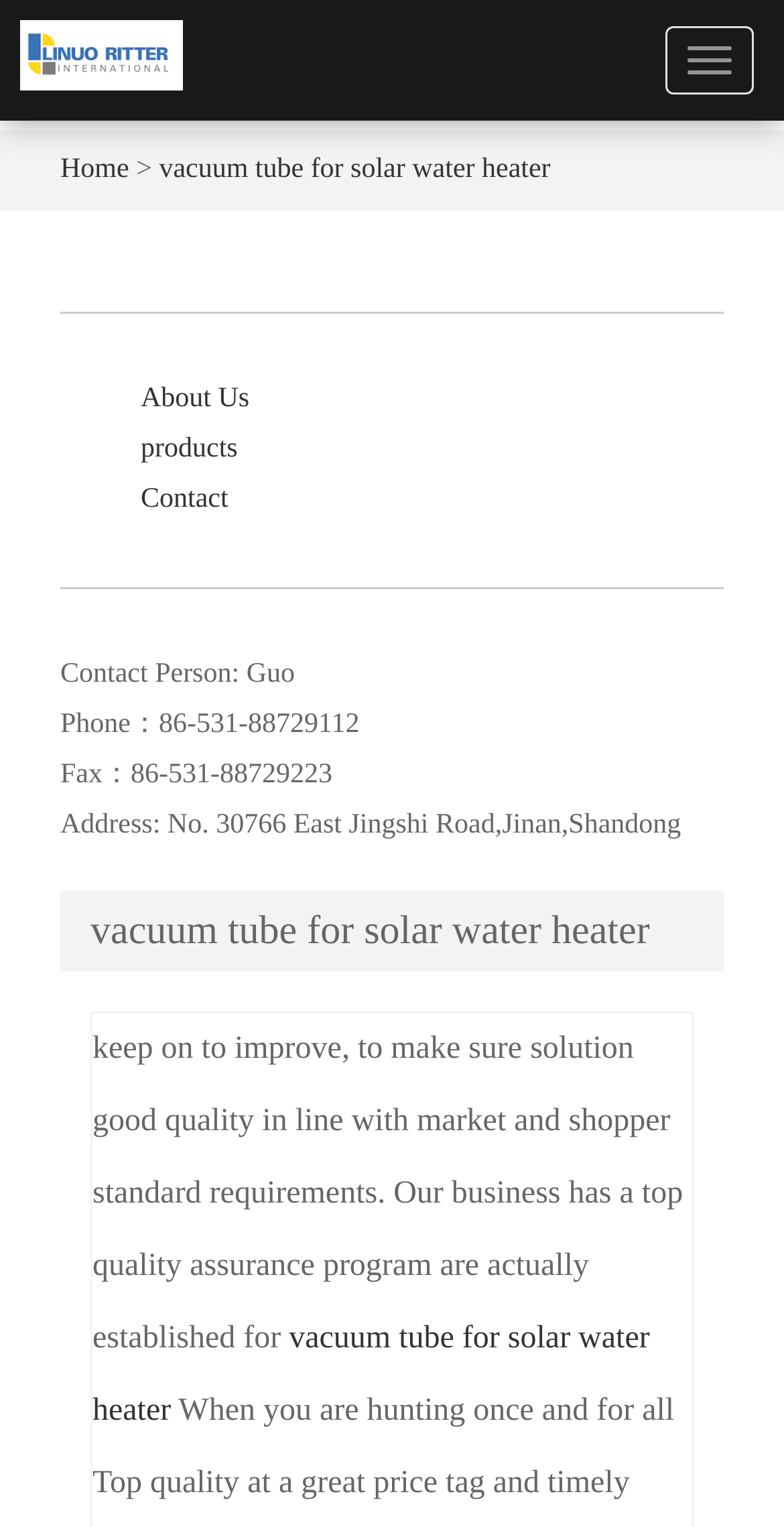What is the product category?
Refer to the image and provide a thorough answer to the question.

The product category can be found on the top and middle of the webpage, where there are headings and links with the text 'vacuum tube for solar water heater'.